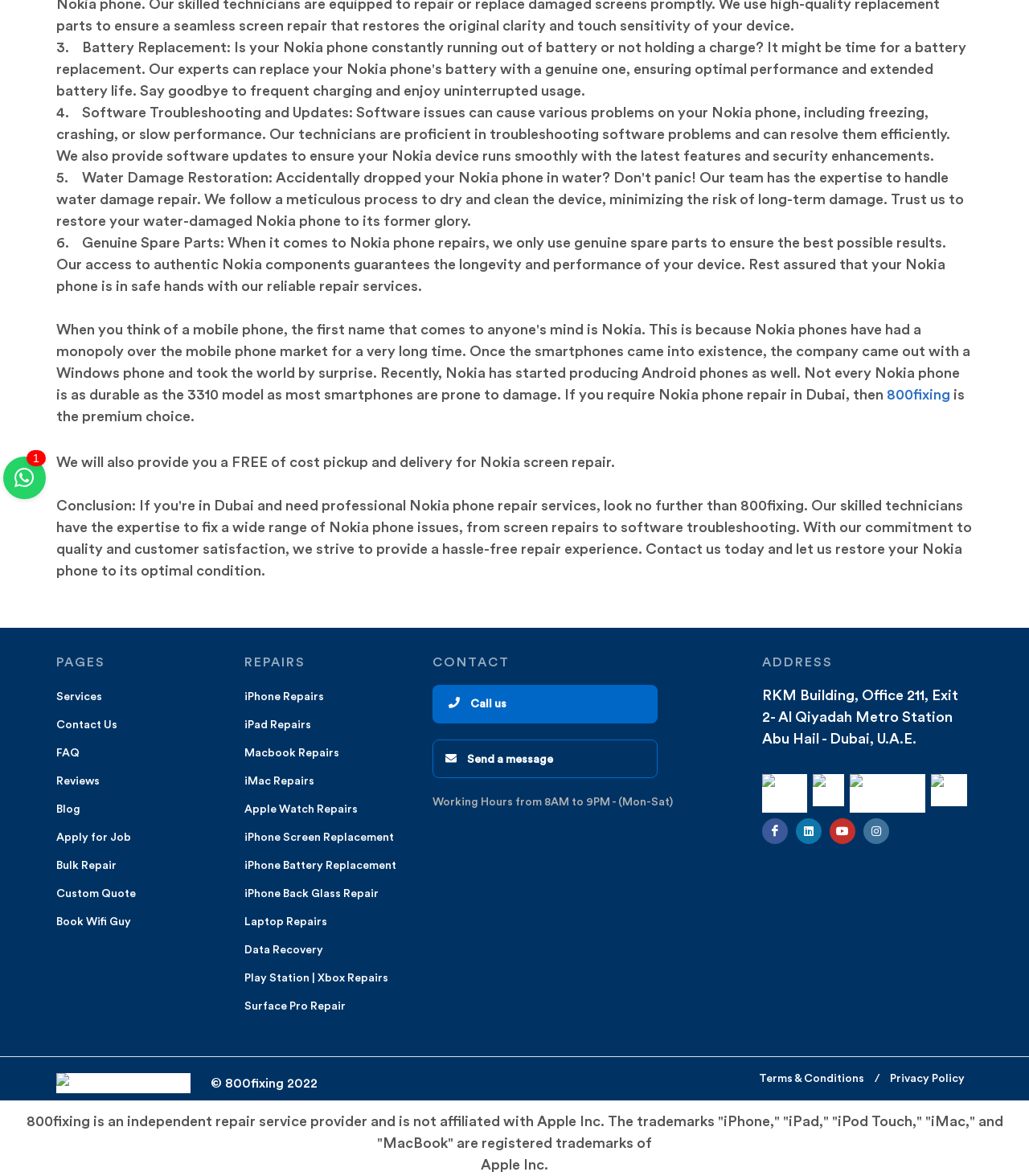Given the description of the UI element: "Services", predict the bounding box coordinates in the form of [left, top, right, bottom], with each value being a float between 0 and 1.

[0.055, 0.584, 0.102, 0.601]